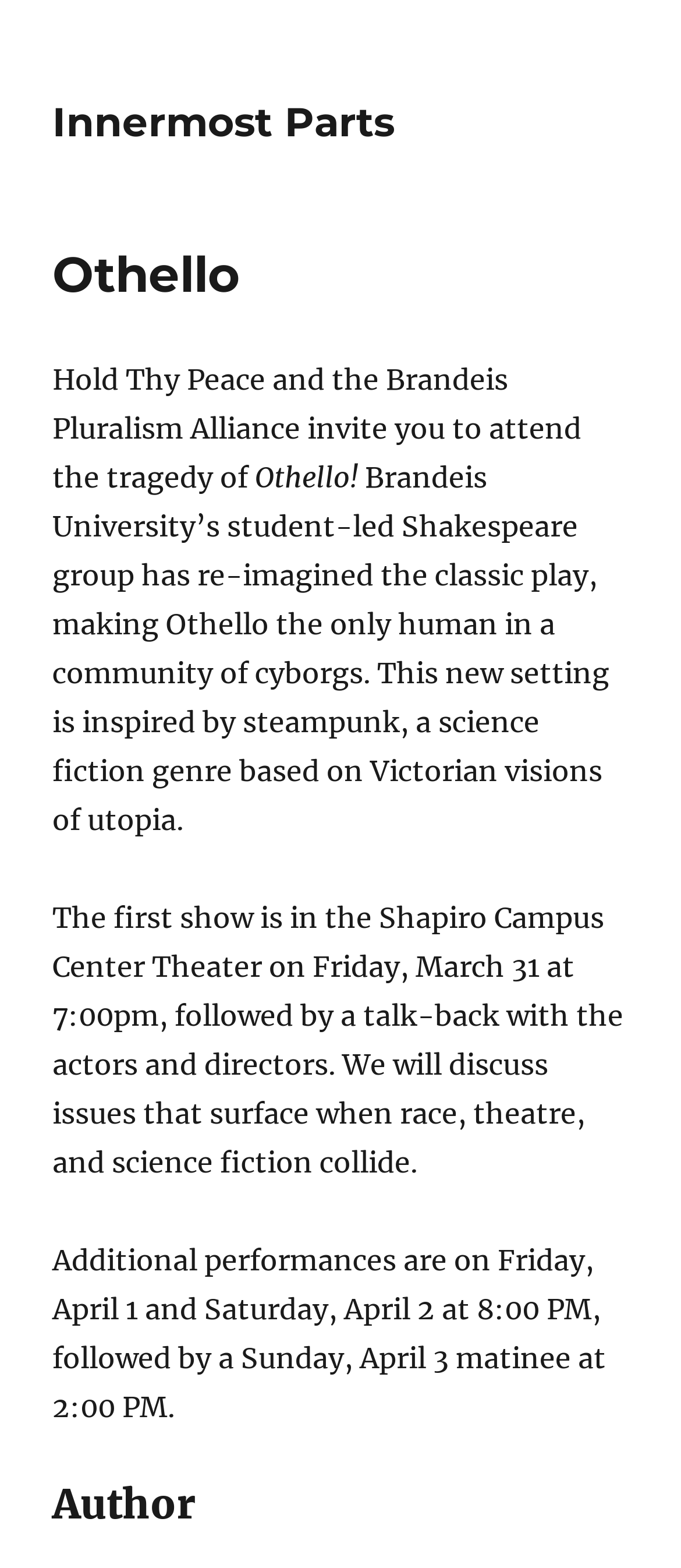Give the bounding box coordinates for the element described as: "Innermost Parts".

[0.077, 0.062, 0.579, 0.094]